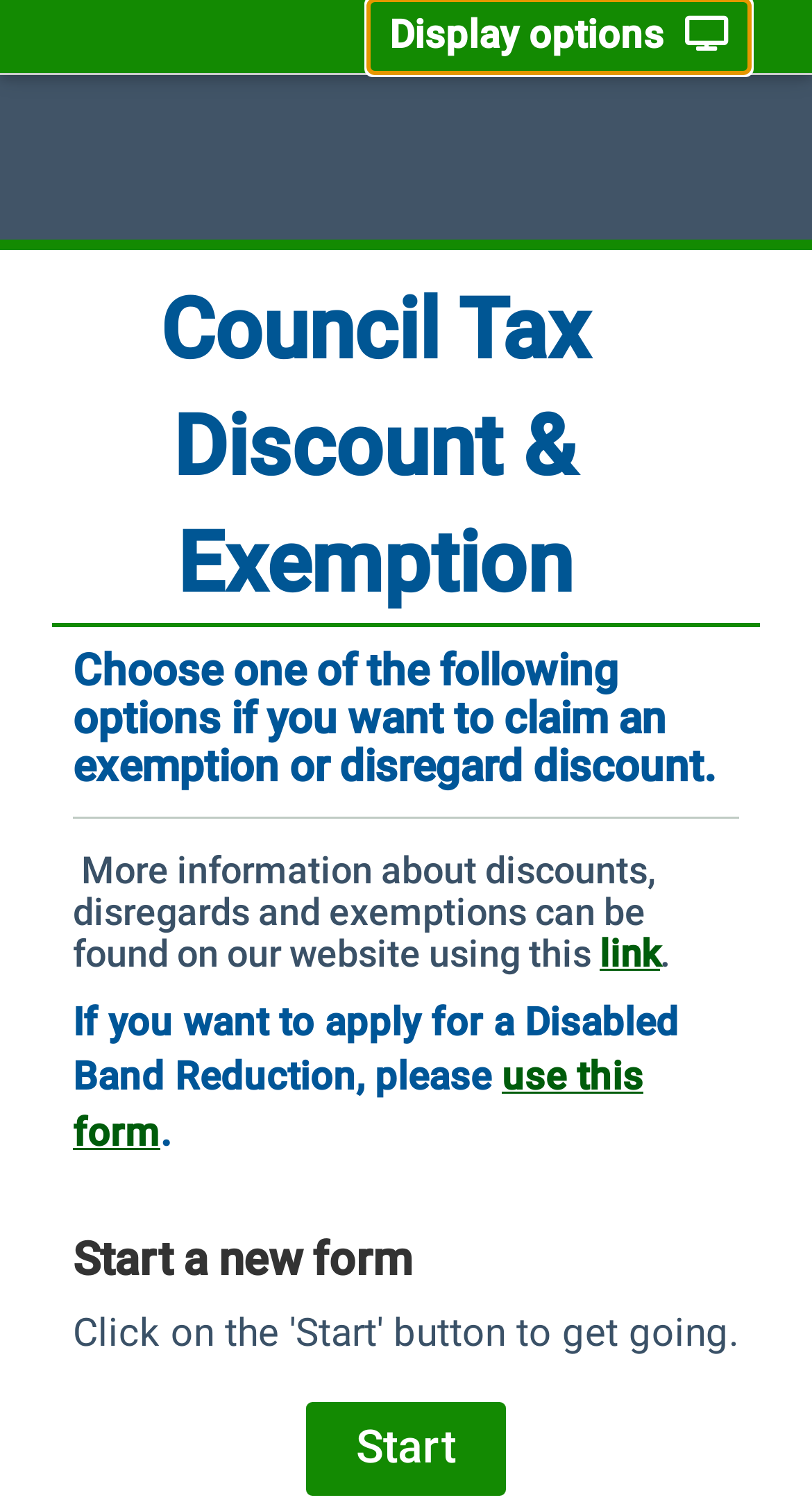How many options are available to claim exemption or discount?
By examining the image, provide a one-word or phrase answer.

Two